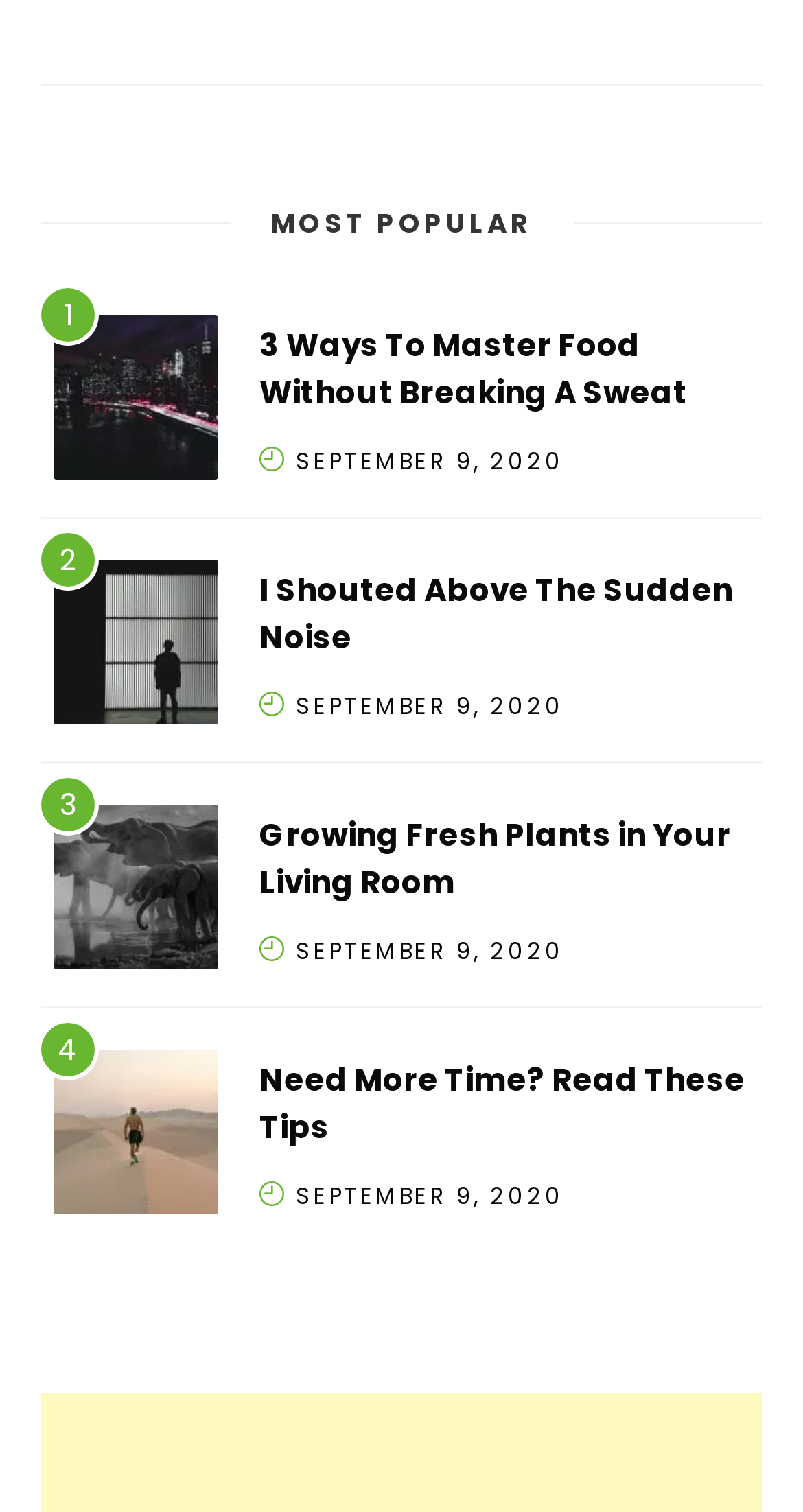What is the date of the latest article?
Using the image as a reference, give an elaborate response to the question.

I looked at the time elements associated with each article and found that all of them have the same date, SEPTEMBER 9, 2020, which suggests that this is the date of the latest article.